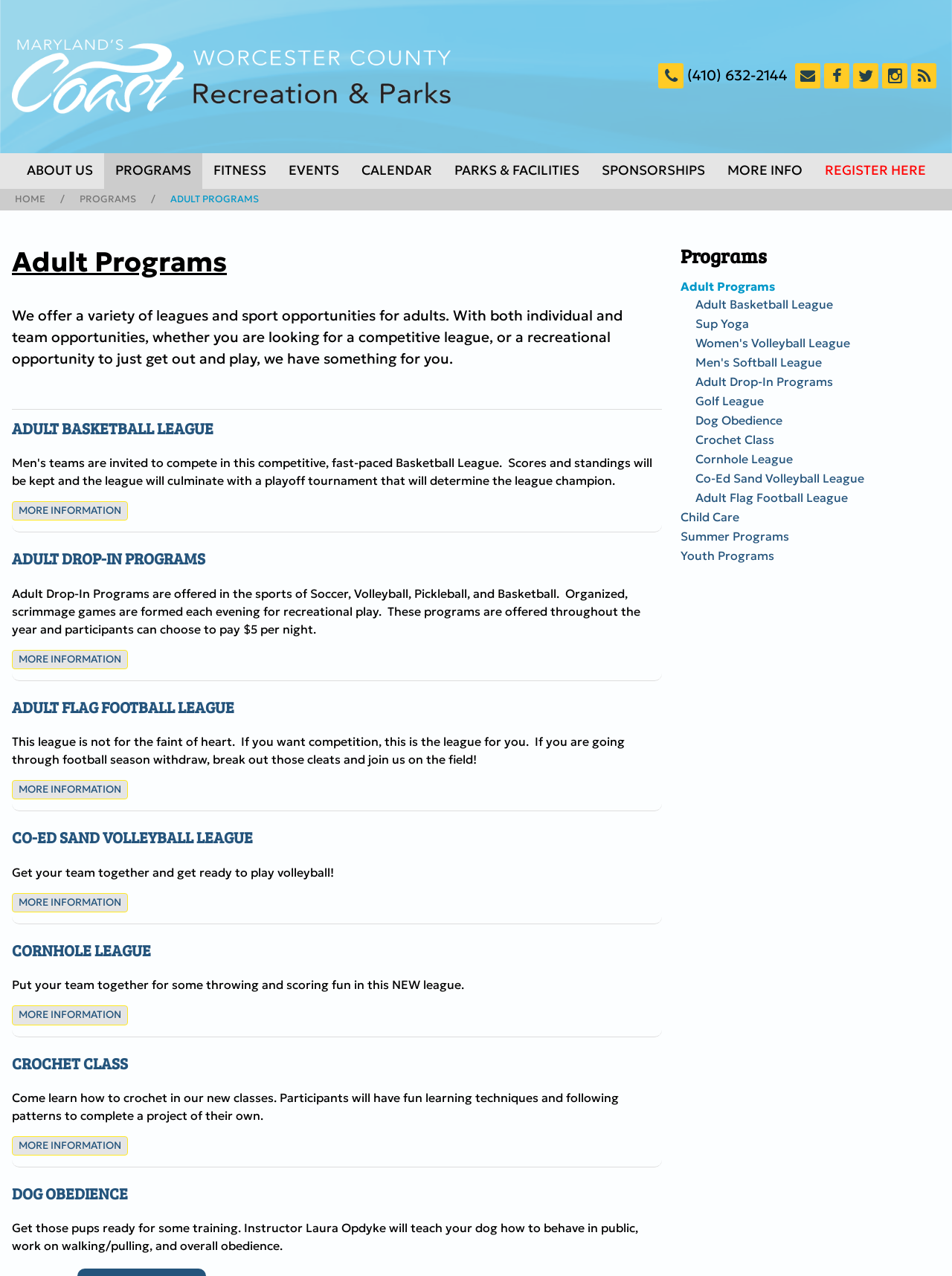Generate a comprehensive description of the webpage.

The webpage is about Worcester County Recreation & Parks, providing information on various programs and activities for adults and children. At the top, there is a "Skip to main content" link, followed by a layout table with a "Home" link and an image. On the top-right corner, there are several social media links represented by icons.

Below the top section, there is a horizontal menu with links to "ABOUT US", "PROGRAMS", "FITNESS", "EVENTS", "CALENDAR", "PARKS & FACILITIES", "SPONSORSHIPS", "MORE INFO", and "REGISTER HERE". 

The main content area is divided into two sections. On the left, there is a list of links to different programs, including "Adult Programs", "Adult Basketball League", "Sup Yoga", and others. On the right, there is a detailed description of the adult programs, including "Adult Basketball League", "Adult Drop-In Programs", "Adult Flag Football League", and others. Each program has a heading, a brief description, and a "MORE INFORMATION" link.

The adult programs section is further divided into subsections, each describing a specific program, such as "Adult Basketball League", "Adult Drop-In Programs", "Adult Flag Football League", and others. Each subsection has a heading, a brief description, and a "MORE INFORMATION" link.

At the bottom of the page, there is a complementary section with a heading "Programs" and a list of links to different programs, including "Adult Programs", "Adult Basketball League", "Sup Yoga", and others.